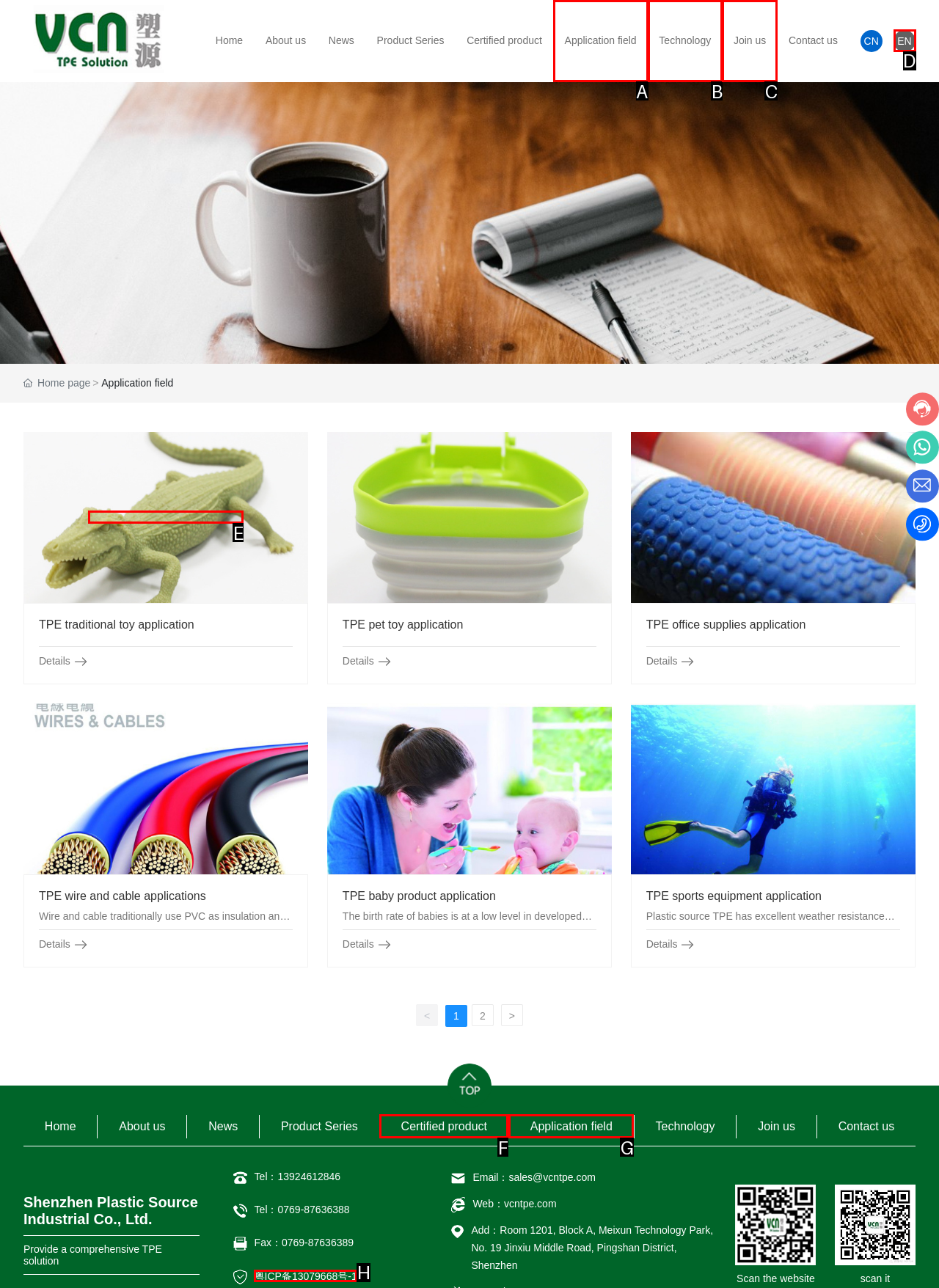Select the HTML element to finish the task: Switch to English language Reply with the letter of the correct option.

D